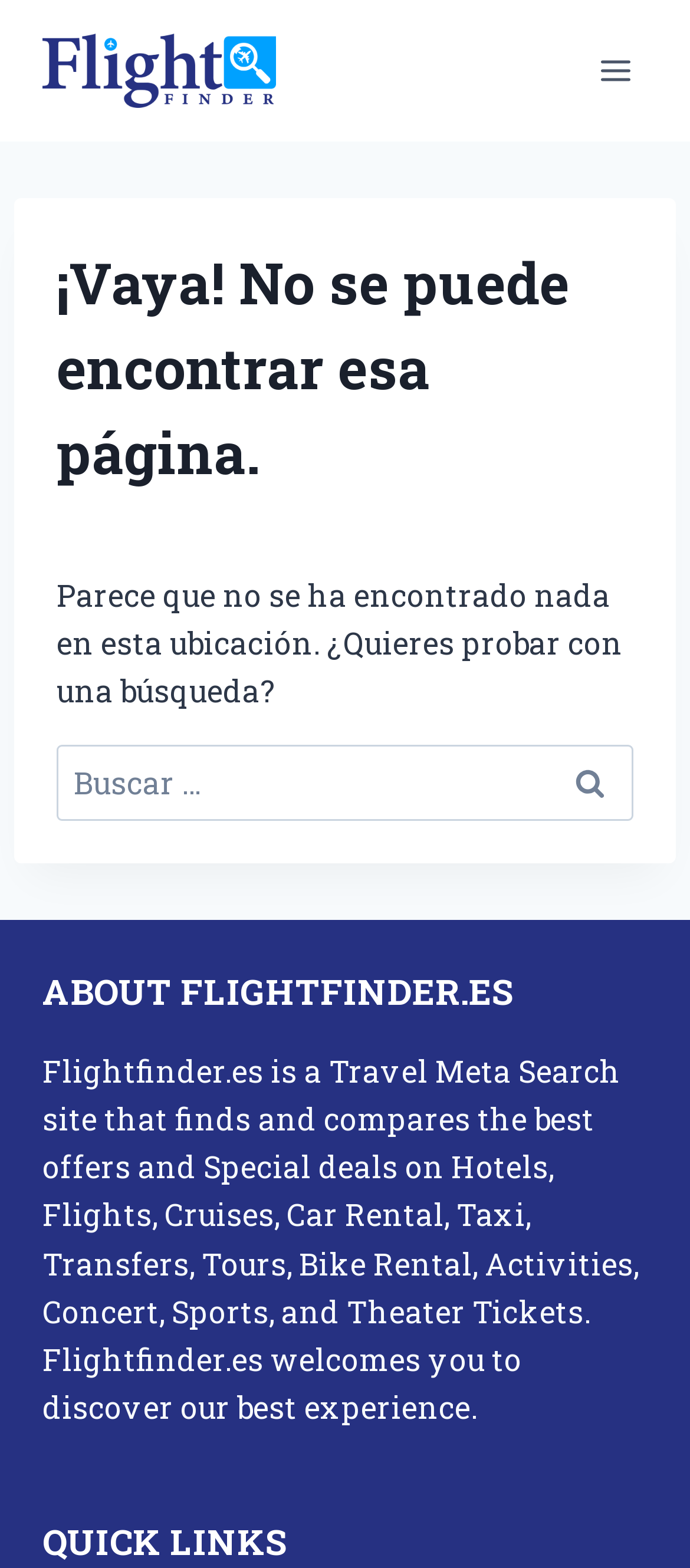Detail the webpage's structure and highlights in your description.

The webpage is a "Page Not Found" error page from Flightfinder. At the top left, there is a link and an image, both labeled "Flightfinder", which are likely the website's logo. To the right of the logo, there is a button labeled "Abrir menú" (Open Menu).

Below the logo, there is a main section that occupies most of the page. At the top of this section, there is a header with a heading that reads "¡Vaya! No se puede encontrar esa página." (Oh dear! That page cannot be found.). Below the heading, there is a paragraph of text that suggests searching for something else.

Underneath the paragraph, there is a search bar with a label "Buscar:" (Search:) and a text input field. To the right of the search bar, there is a button labeled "Buscar" (Search).

Further down the page, there is a heading that reads "ABOUT FLIGHTFINDER.ES", followed by a block of text that describes what Flightfinder.es is and what it offers.